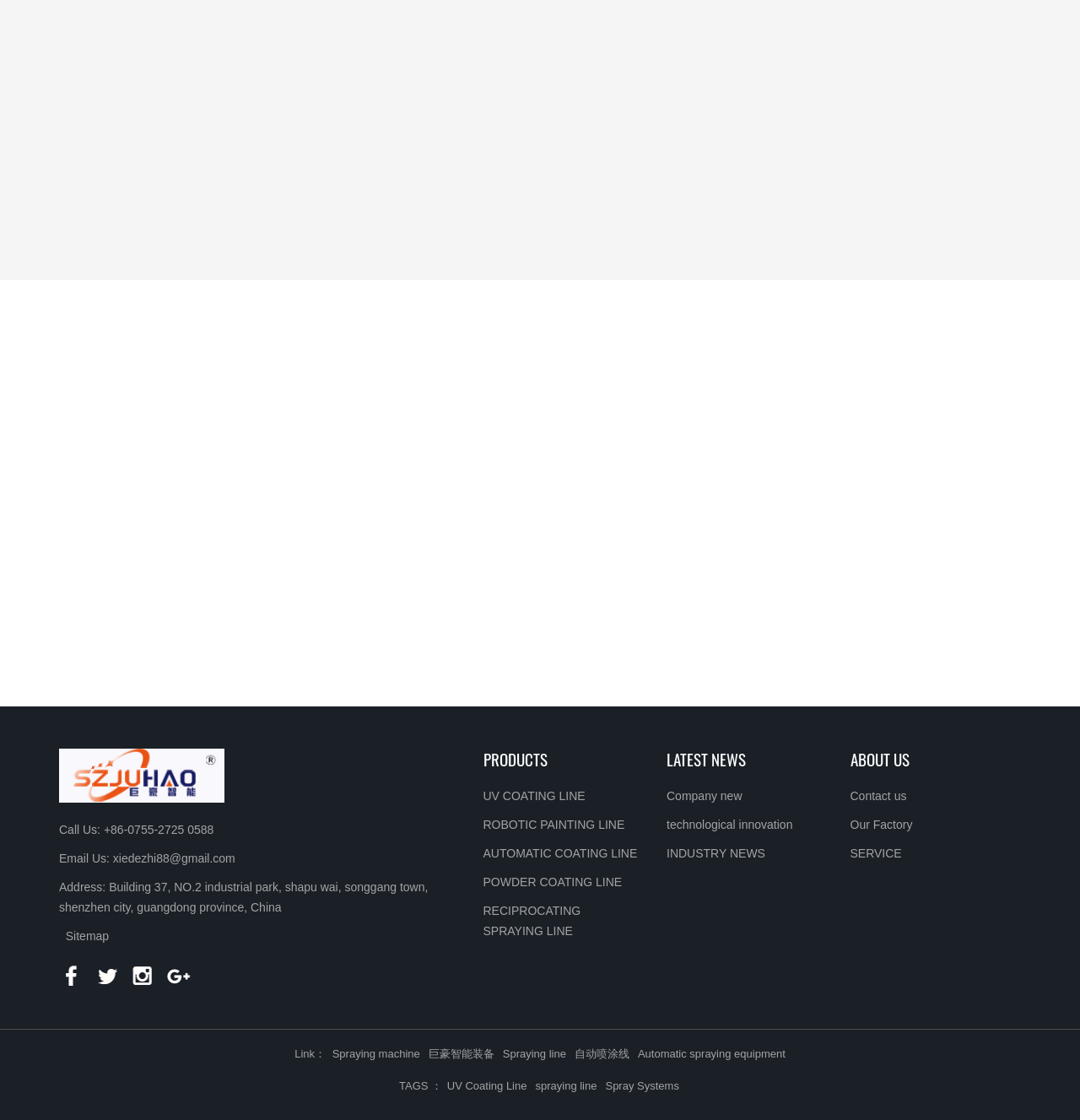Pinpoint the bounding box coordinates of the clickable element needed to complete the instruction: "Click on 'READ MORE'". The coordinates should be provided as four float numbers between 0 and 1: [left, top, right, bottom].

[0.512, 0.185, 0.629, 0.212]